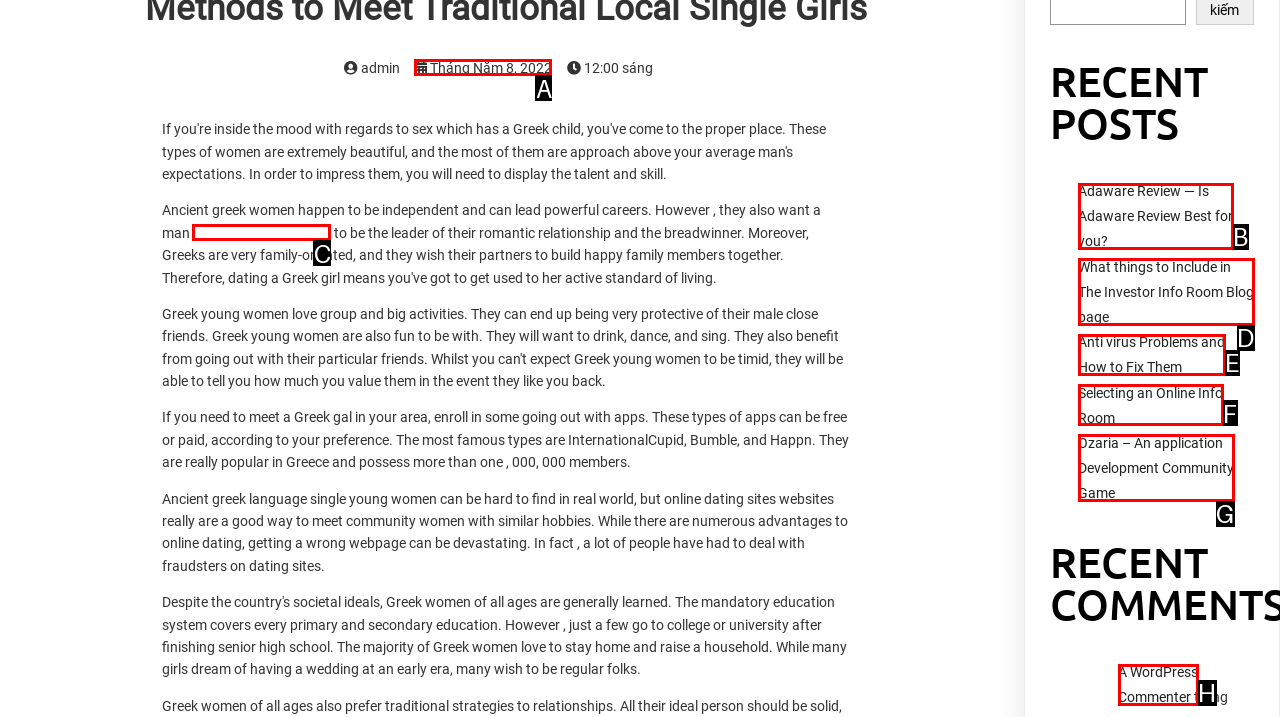Based on the description Tháng Năm 8, 2022, identify the most suitable HTML element from the options. Provide your answer as the corresponding letter.

A